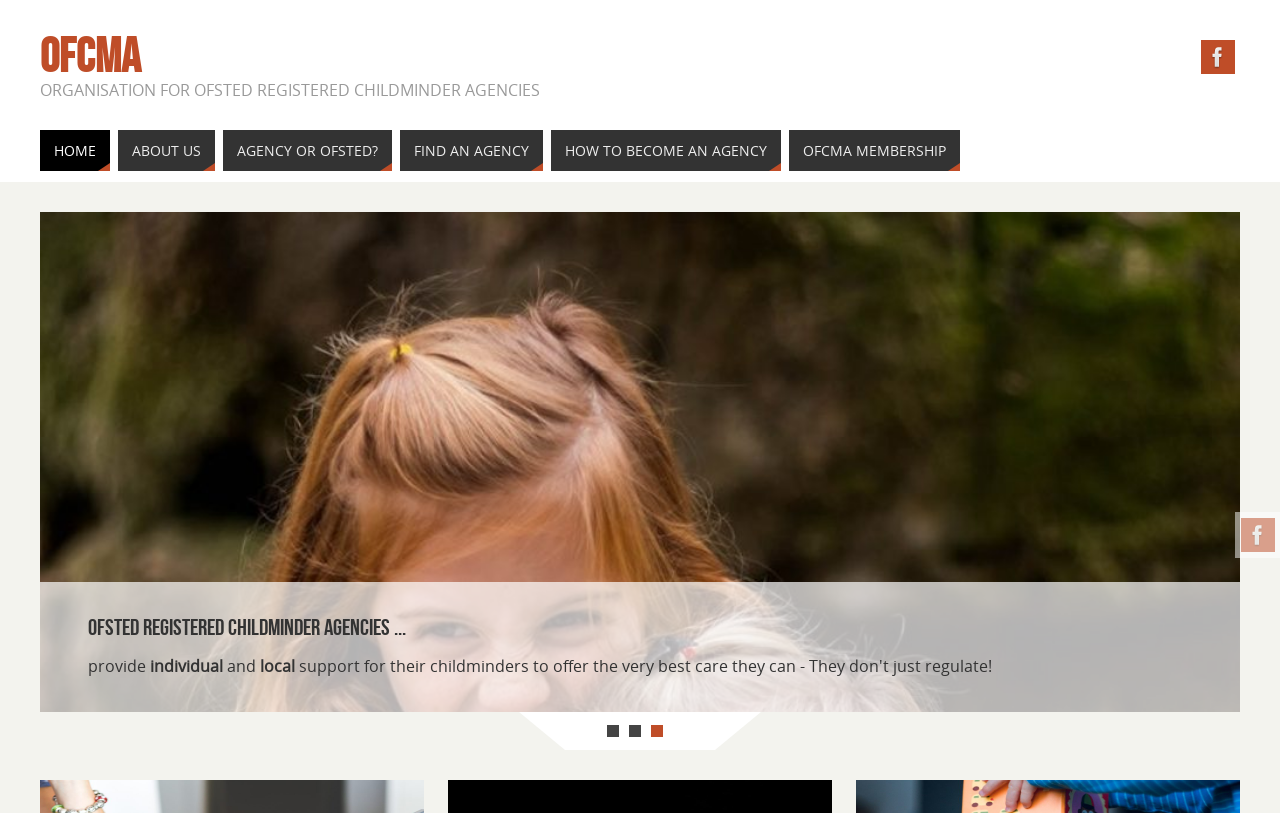What is the name of the organisation?
Based on the visual details in the image, please answer the question thoroughly.

The name of the organisation can be found in the heading element at the top of the webpage, which reads 'OFCMA'.